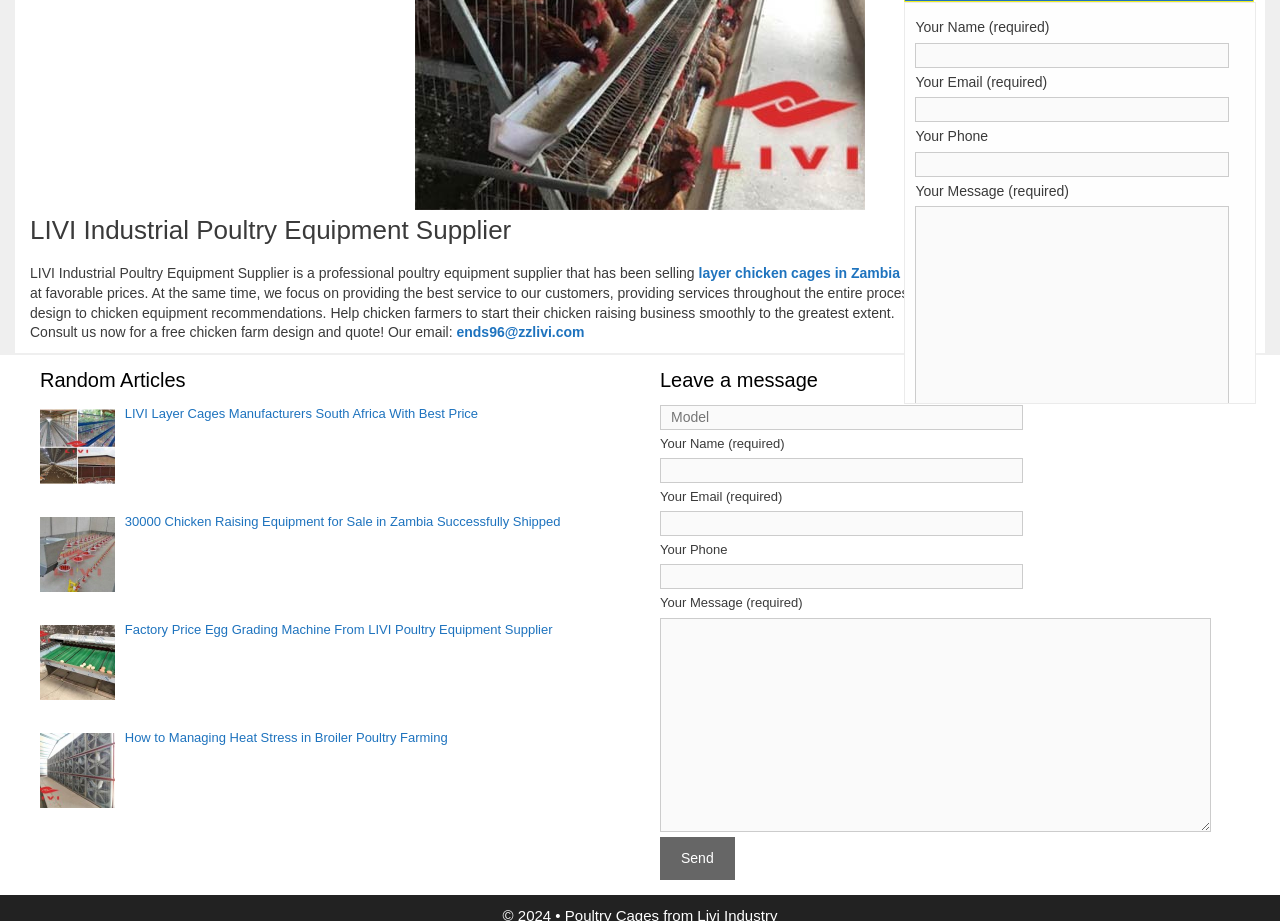How many years of experience does the company have?
Look at the image and respond with a one-word or short-phrase answer.

30 years